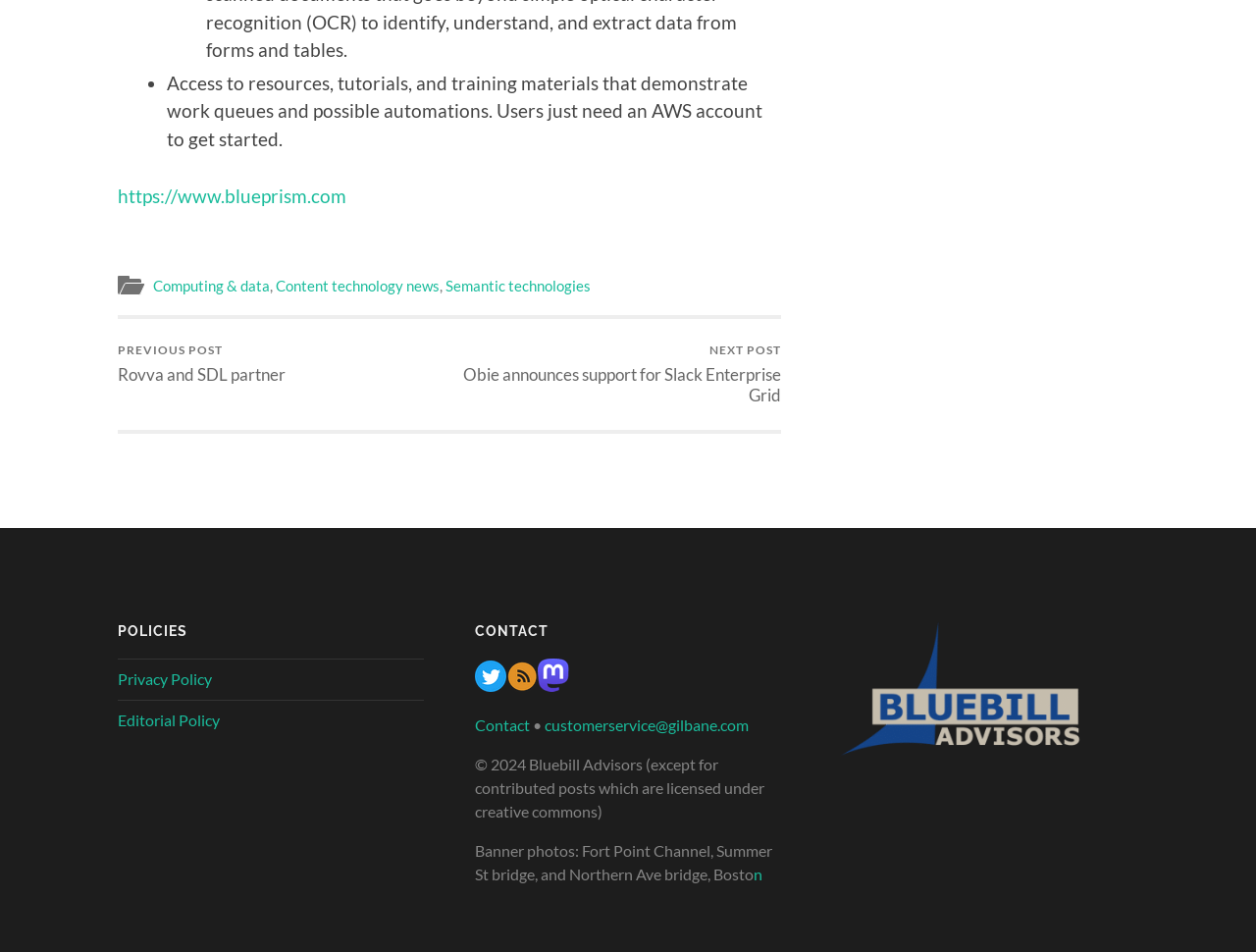Respond to the question below with a single word or phrase: What is the company behind the webpage?

Bluebill Advisors